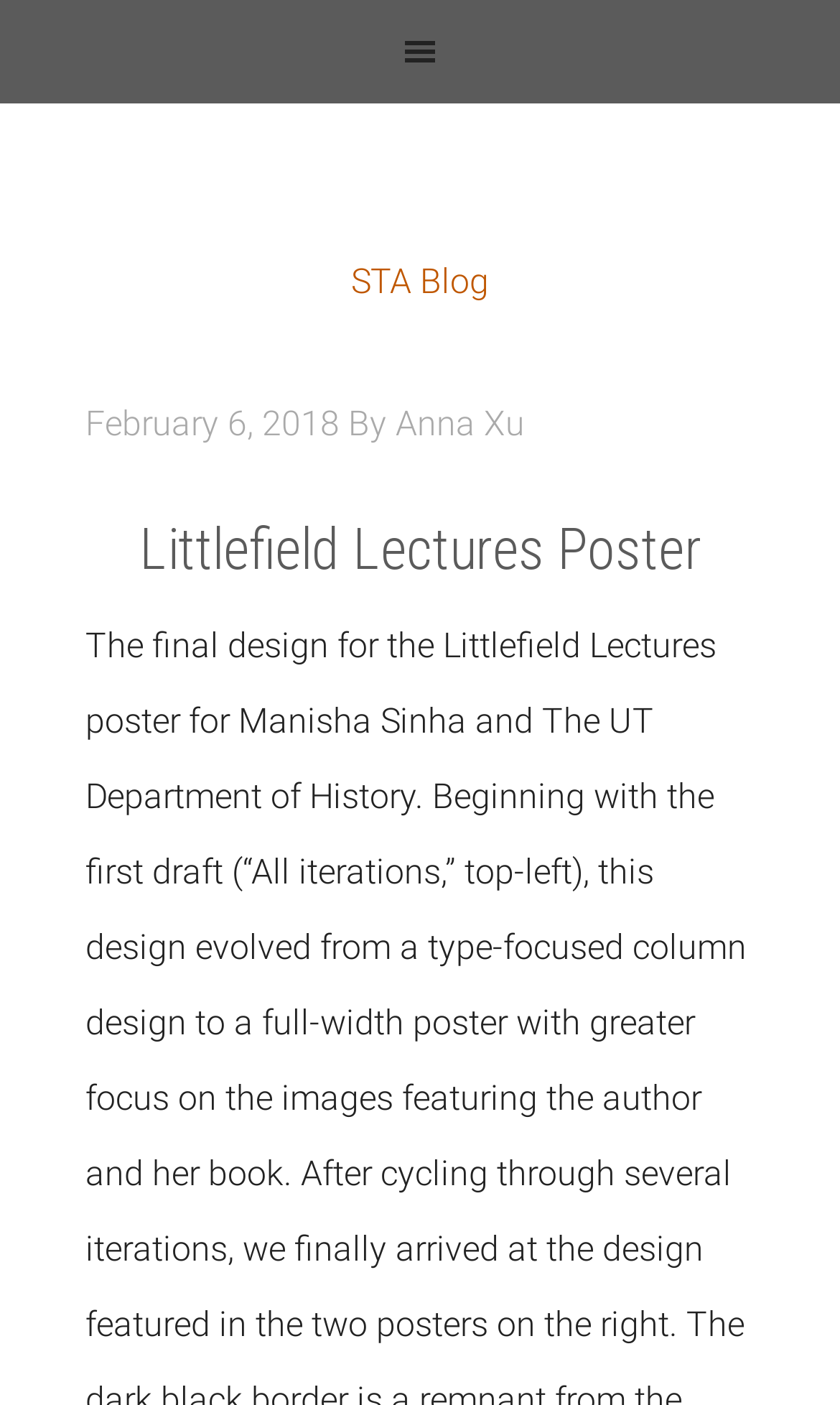Construct a comprehensive caption that outlines the webpage's structure and content.

The webpage is titled "Littlefield Lectures" and appears to be a blog or article page. At the top, there is a main navigation menu spanning the full width of the page. Below the navigation menu, there is a link to "STA Blog" that takes up most of the page width. 

The main content of the page is a blog post or article, which has a header section that includes a timestamp "February 6, 2018" and an author credit "By Anna Xu". The header section is positioned above a heading that reads "Littlefield Lectures Poster".